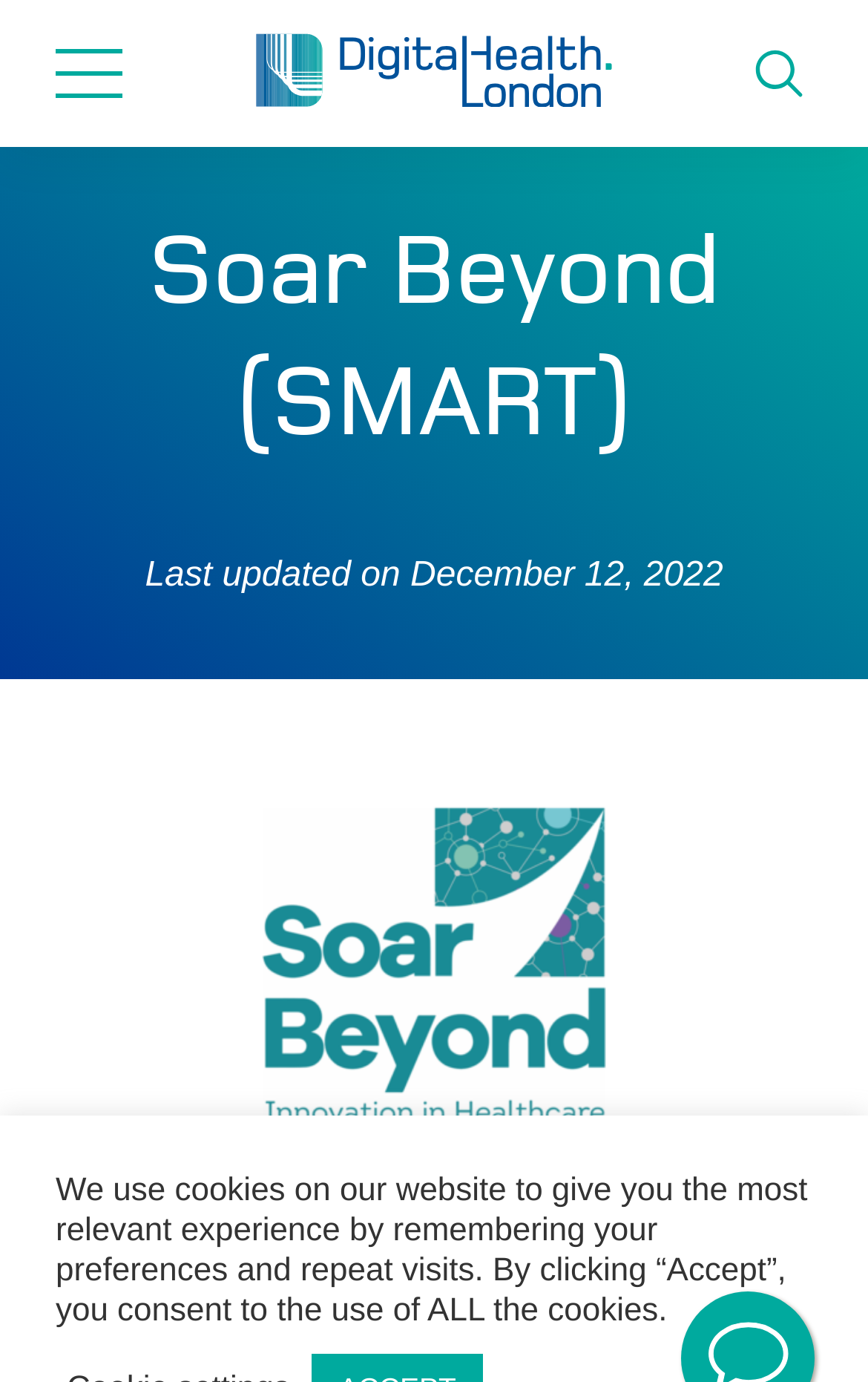Please specify the bounding box coordinates of the area that should be clicked to accomplish the following instruction: "Visit the SMART website". The coordinates should consist of four float numbers between 0 and 1, i.e., [left, top, right, bottom].

[0.29, 0.908, 0.71, 0.989]